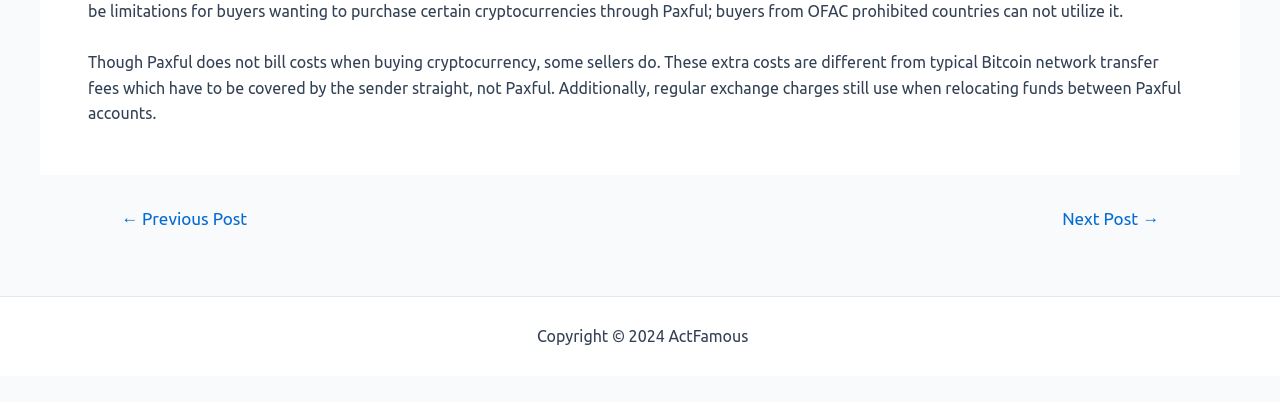What is the greeting message on the webpage?
Please ensure your answer is as detailed and informative as possible.

The StaticText element 'Welcome' is located at the bottom of the webpage, indicating that it is a greeting message to users who visit the website.